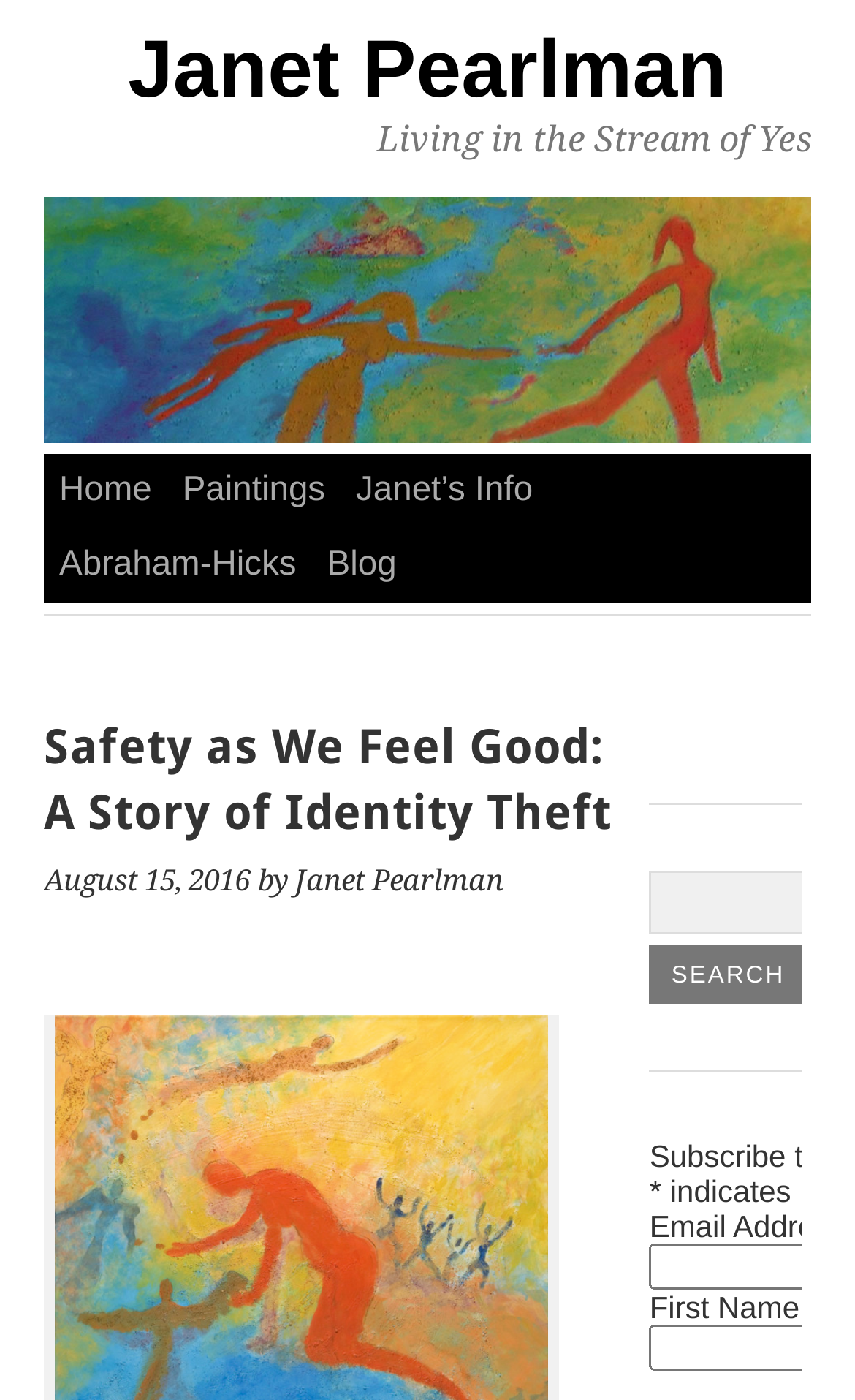Please identify the bounding box coordinates of the clickable area that will allow you to execute the instruction: "search for something".

[0.76, 0.621, 0.952, 0.667]